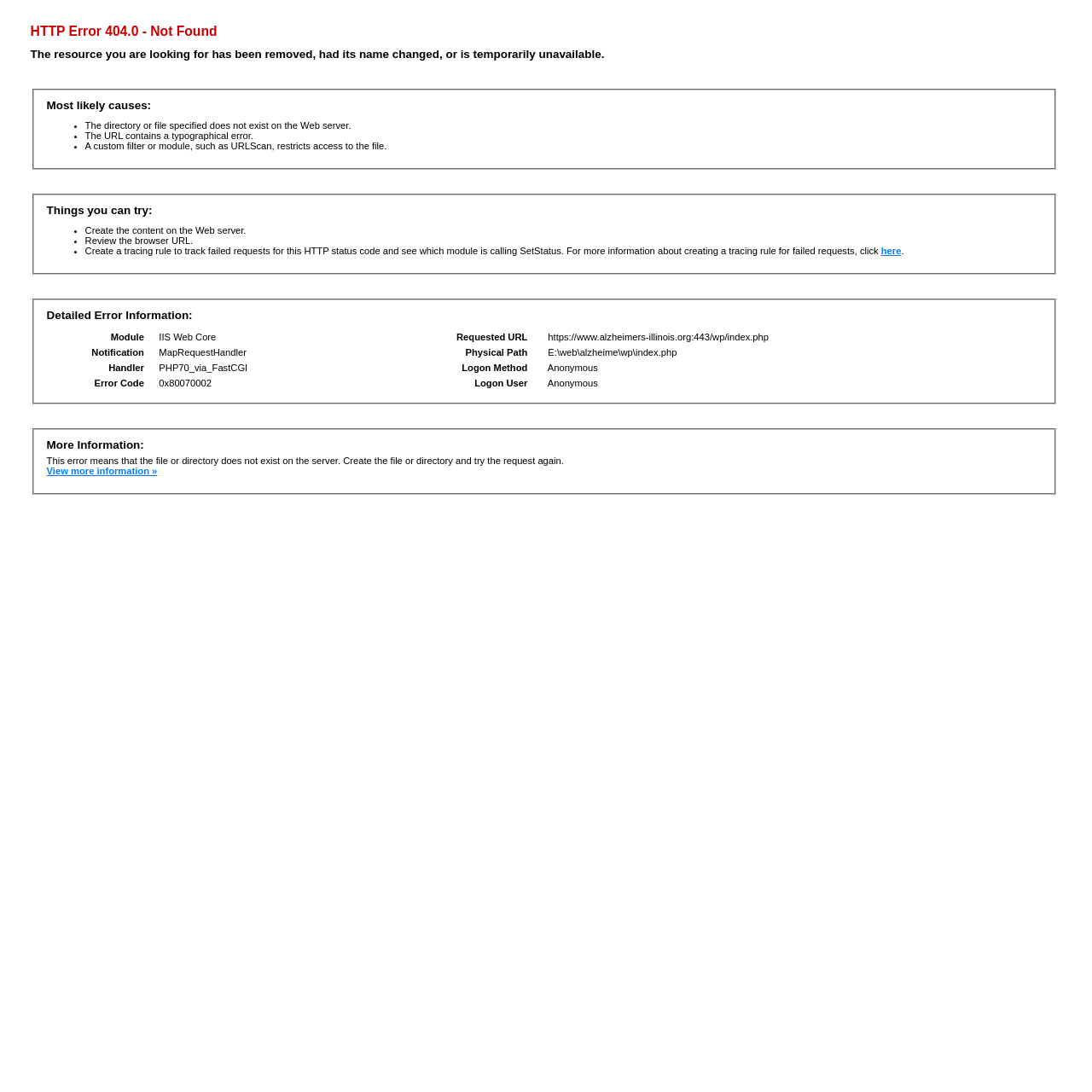What can be done to resolve the issue?
Based on the screenshot, respond with a single word or phrase.

Three things